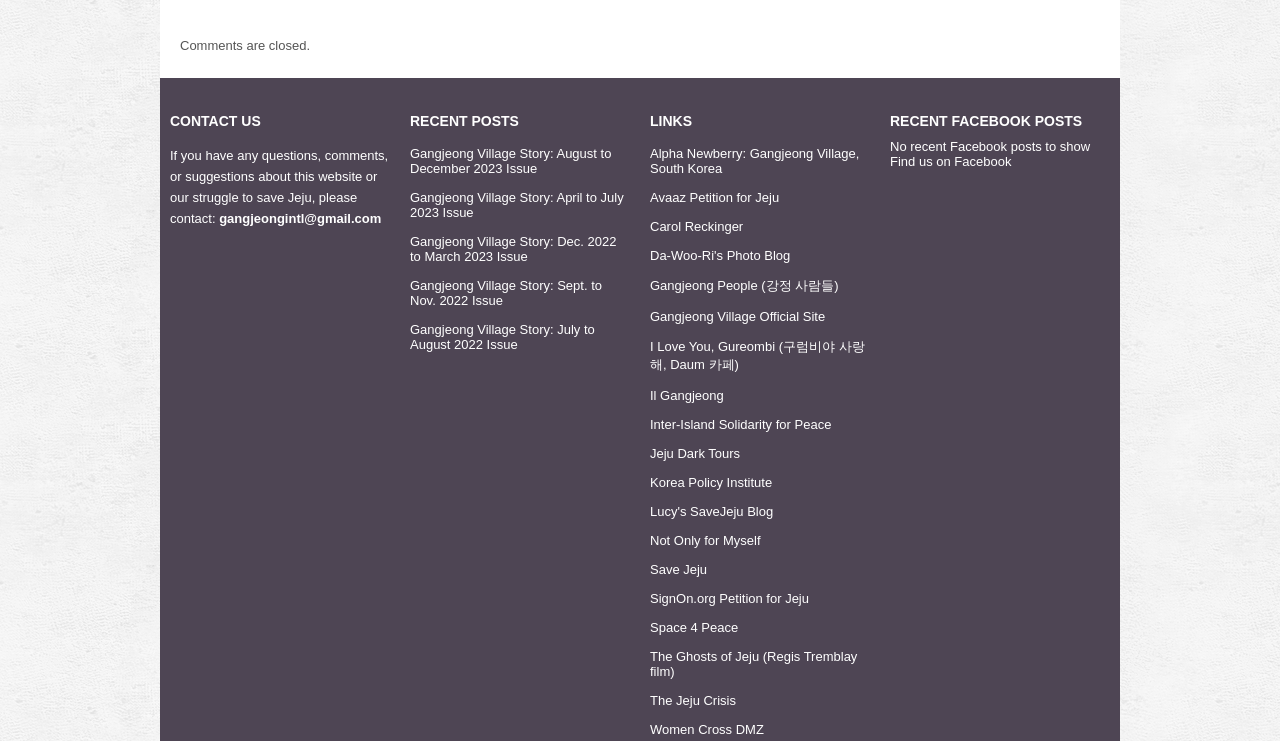Provide a one-word or short-phrase response to the question:
What is the email address for contact?

gangjeongintl@gmail.com